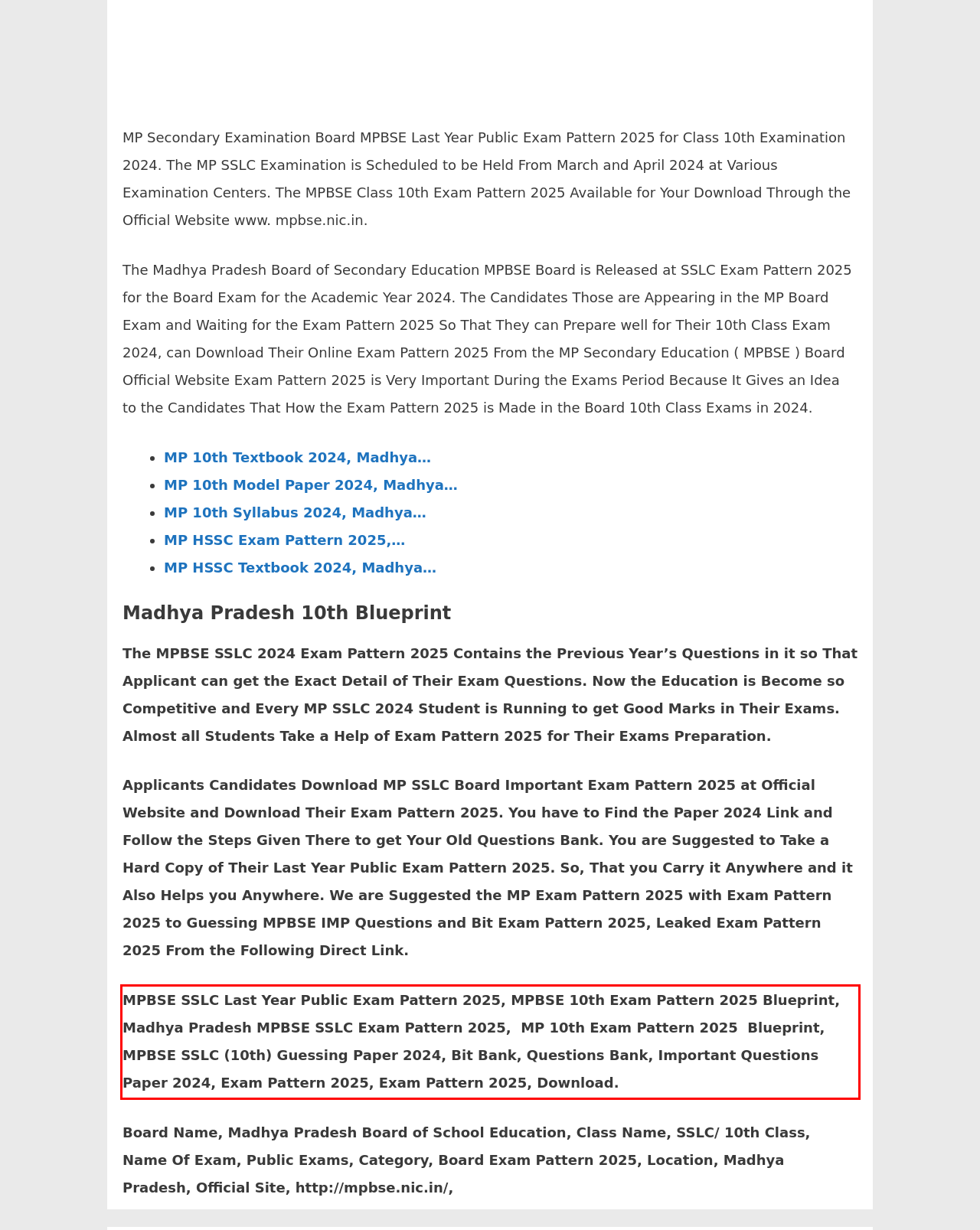Given a screenshot of a webpage with a red bounding box, please identify and retrieve the text inside the red rectangle.

MPBSE SSLC Last Year Public Exam Pattern 2025, MPBSE 10th Exam Pattern 2025 Blueprint, Madhya Pradesh MPBSE SSLC Exam Pattern 2025, MP 10th Exam Pattern 2025 Blueprint, MPBSE SSLC (10th) Guessing Paper 2024, Bit Bank, Questions Bank, Important Questions Paper 2024, Exam Pattern 2025, Exam Pattern 2025, Download.